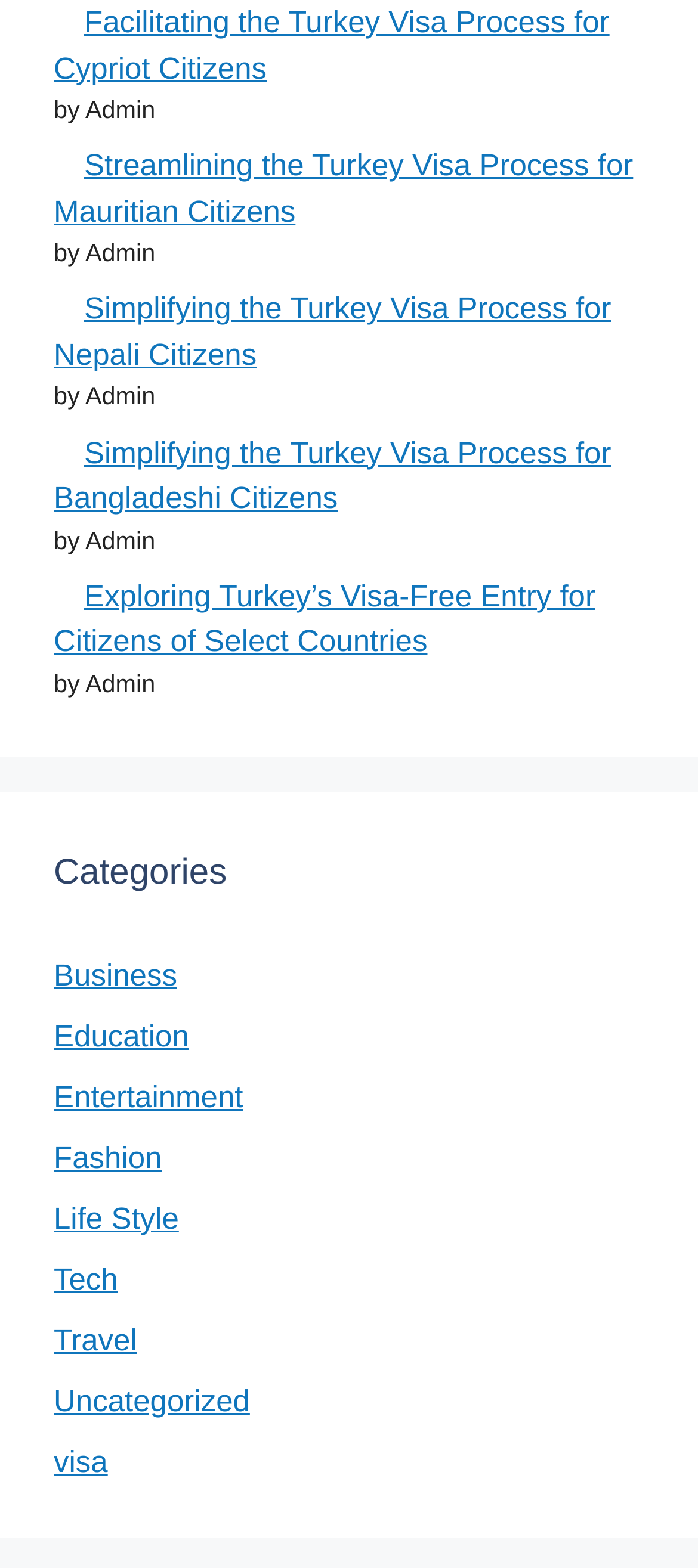What is the last category listed?
Please use the image to provide an in-depth answer to the question.

I looked at the list of categories under the 'Categories' heading and found that the last one is 'visa'.